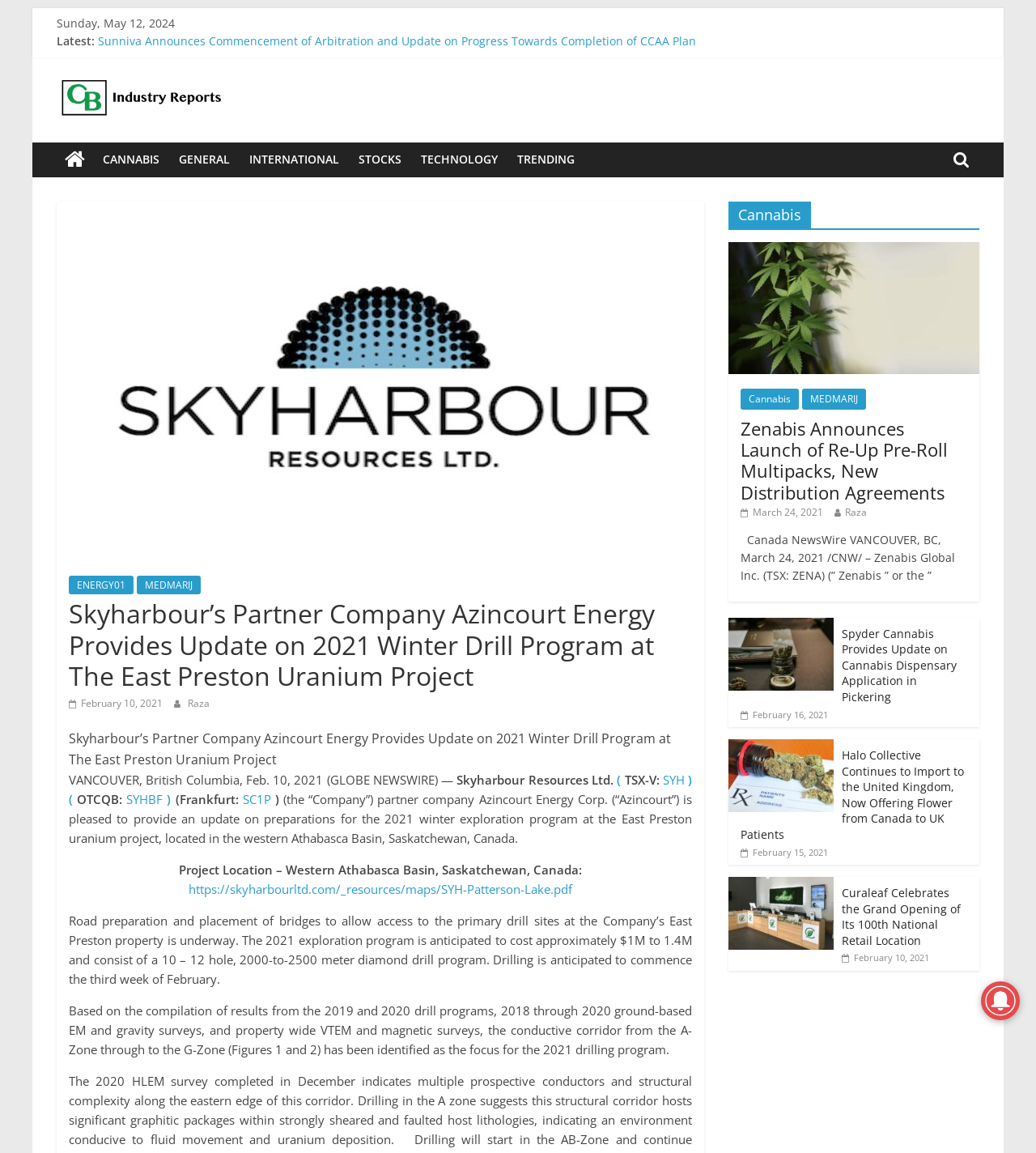Generate an in-depth caption that captures all aspects of the webpage.

This webpage appears to be a news aggregator or industry report website, specifically focused on the cannabis and energy sectors. At the top of the page, there is a link to "Skip to content" and a date display showing "Sunday, May 12, 2024". Below this, there is a section labeled "Latest:" with several links to news articles, including ones from companies such as Sunniva, Curaleaf, and Zenabis.

To the right of this section, there is a logo and link to "CB Industry Reports", along with a tagline "Know First, Act First". Below this, there are several links to different categories, including "CANNABIS", "GENERAL", "INTERNATIONAL", "STOCKS", "TECHNOLOGY", and "TRENDING".

The main content of the page is a news article with the title "Skyharbour’s Partner Company Azincourt Energy Provides Update on 2021 Winter Drill Program at The East Preston Uranium Project". The article includes a date of "February 10, 2021" and is attributed to "Raza". The text describes the update on the 2021 winter exploration program at the East Preston uranium project, including details on the project location, drilling plans, and budget.

Below this article, there are several other news articles and figures, each with a heading, image, and link to the full article. These articles appear to be related to the cannabis industry, with topics including product launches, dispensary applications, and company updates.

Overall, the webpage is densely packed with links and articles, suggesting that it is a hub for industry news and information.